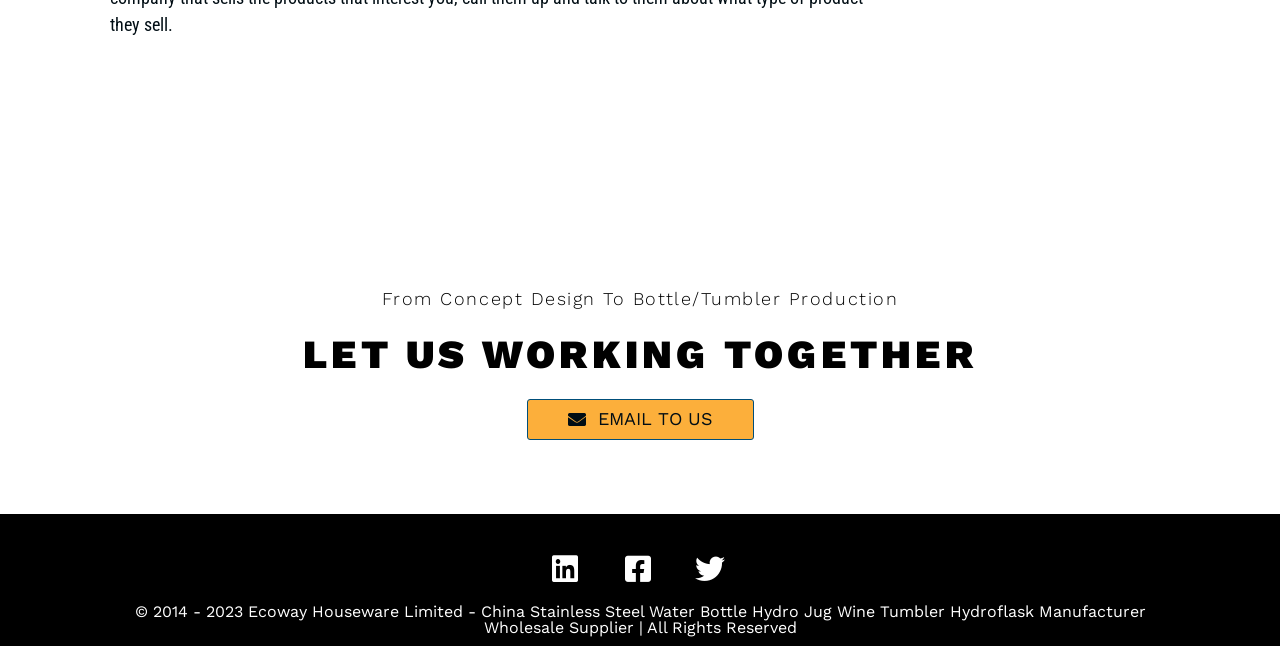Determine the bounding box coordinates in the format (top-left x, top-left y, bottom-right x, bottom-right y). Ensure all values are floating point numbers between 0 and 1. Identify the bounding box of the UI element described by: EMAIL TO US

[0.411, 0.617, 0.589, 0.681]